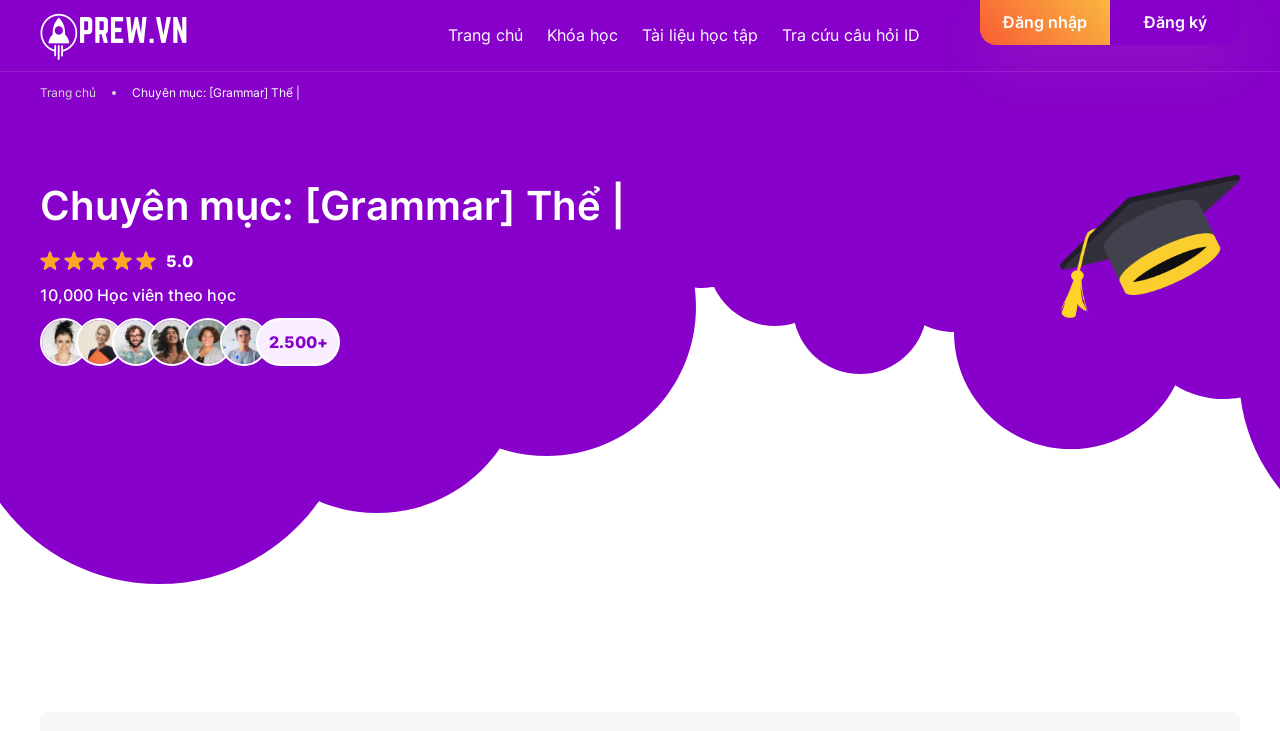Please identify the bounding box coordinates of the area that needs to be clicked to fulfill the following instruction: "search by ID."

[0.611, 0.0, 0.719, 0.097]